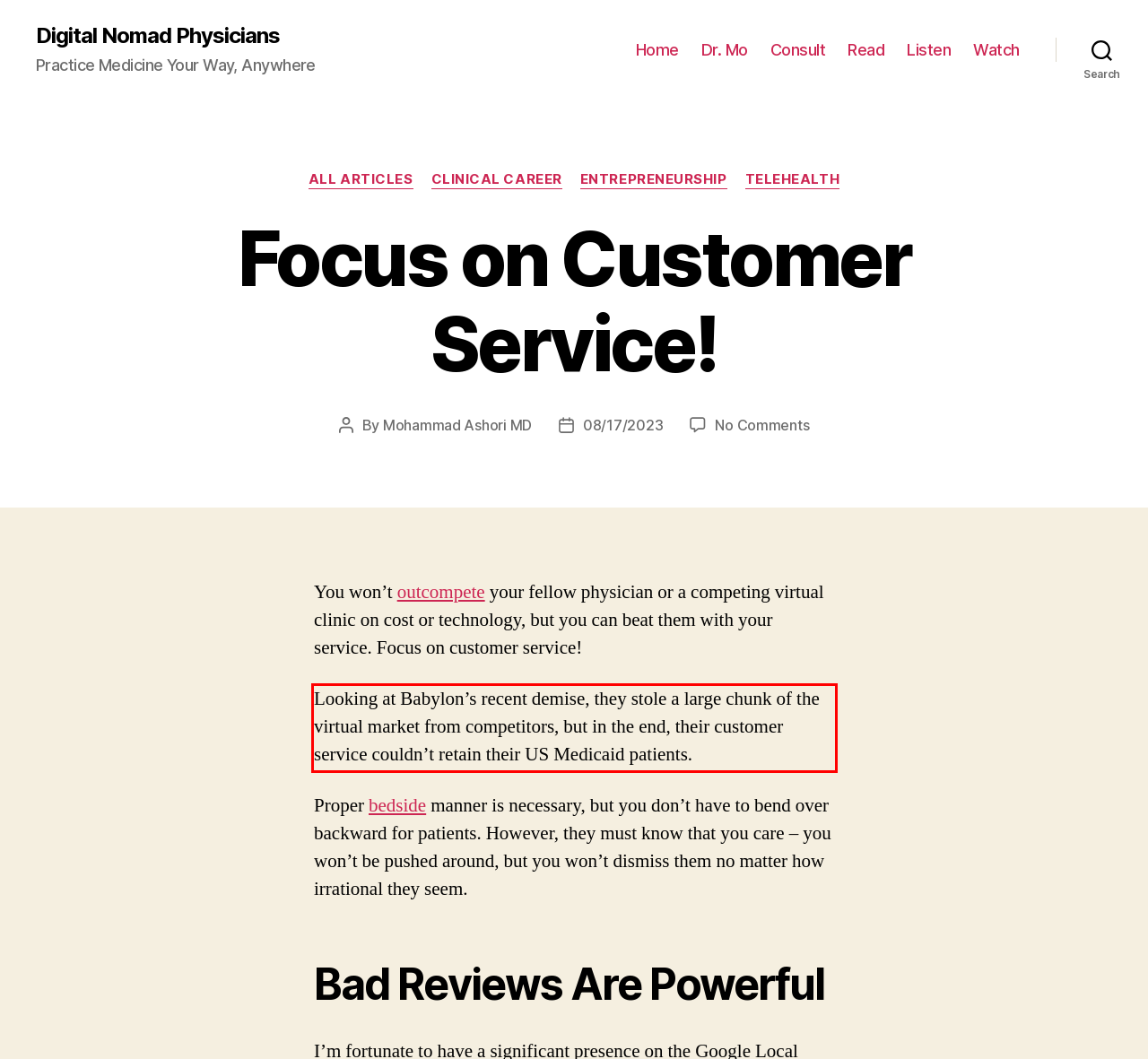Analyze the screenshot of the webpage and extract the text from the UI element that is inside the red bounding box.

Looking at Babylon’s recent demise, they stole a large chunk of the virtual market from competitors, but in the end, their customer service couldn’t retain their US Medicaid patients.